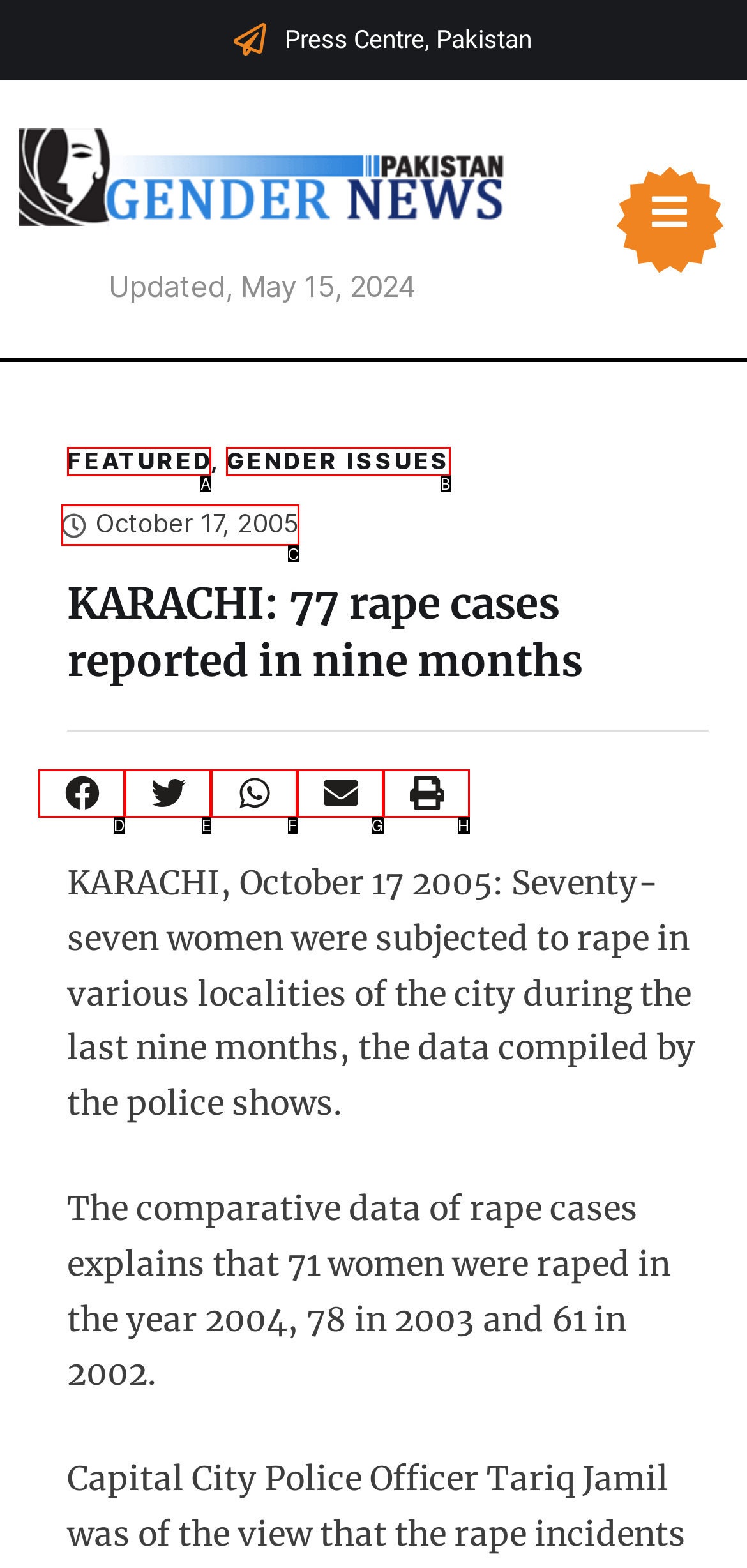Determine which option matches the element description: Featured
Answer using the letter of the correct option.

A